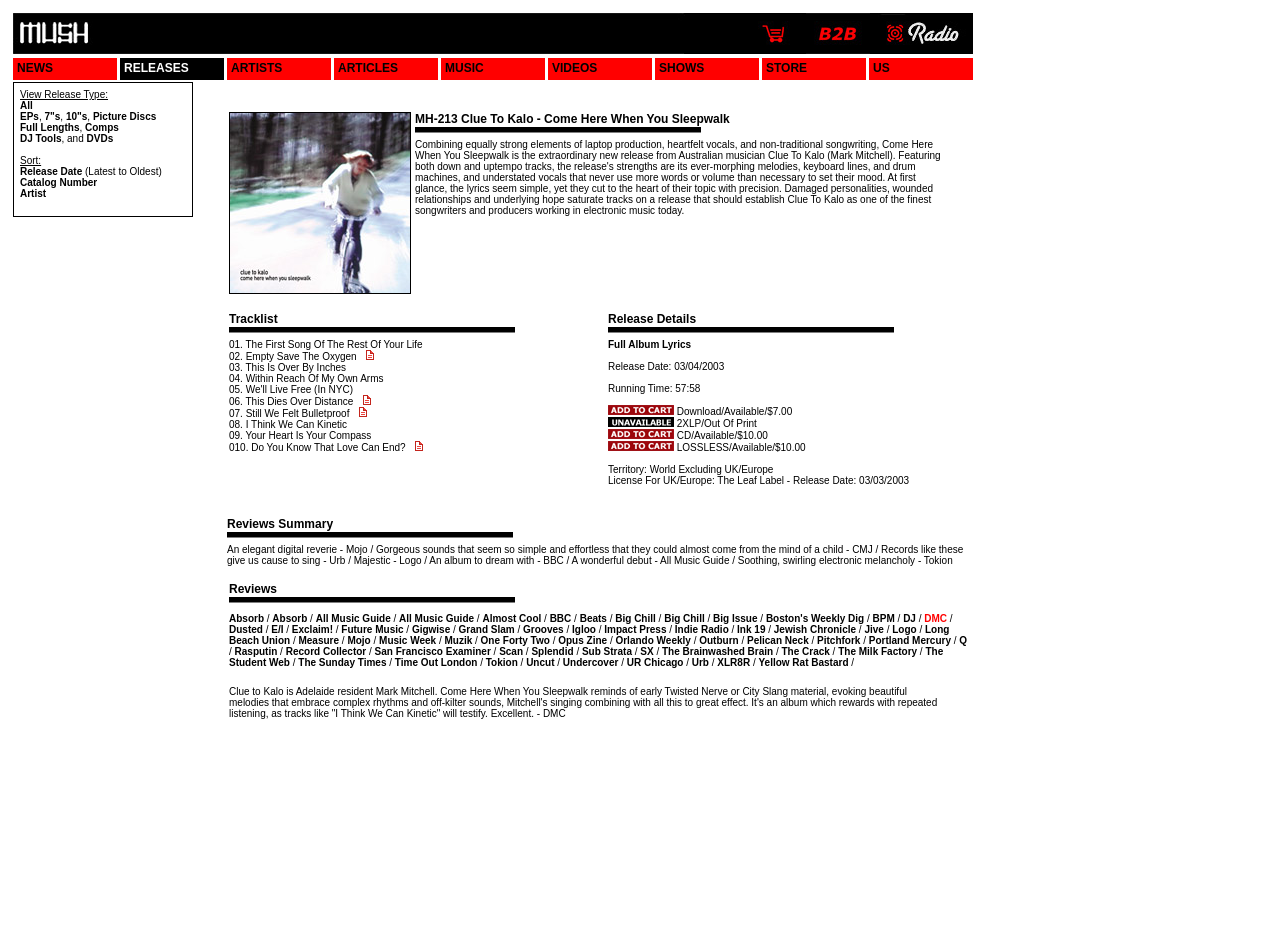Predict the bounding box of the UI element based on the description: "Record Collector". The coordinates should be four float numbers between 0 and 1, formatted as [left, top, right, bottom].

[0.223, 0.698, 0.286, 0.71]